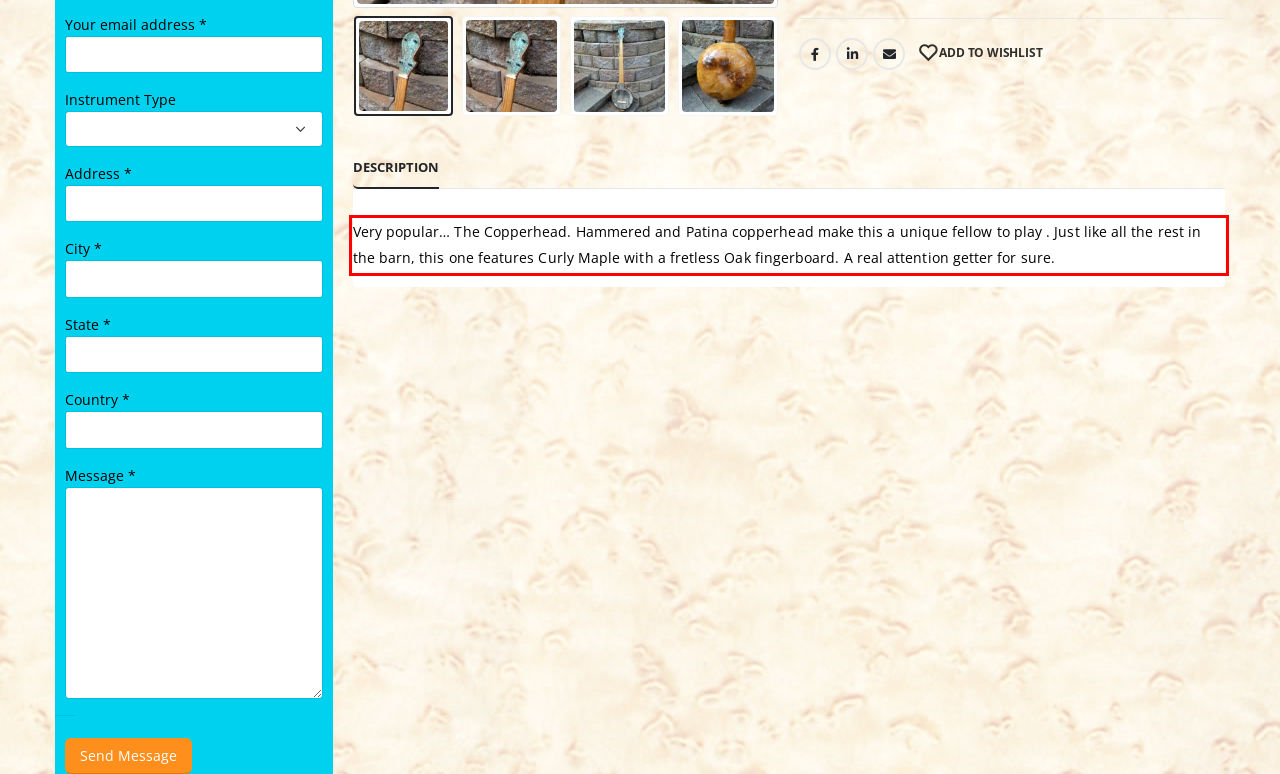Please analyze the provided webpage screenshot and perform OCR to extract the text content from the red rectangle bounding box.

Very popular… The Copperhead. Hammered and Patina copperhead make this a unique fellow to play . Just like all the rest in the barn, this one features Curly Maple with a fretless Oak fingerboard. A real attention getter for sure.